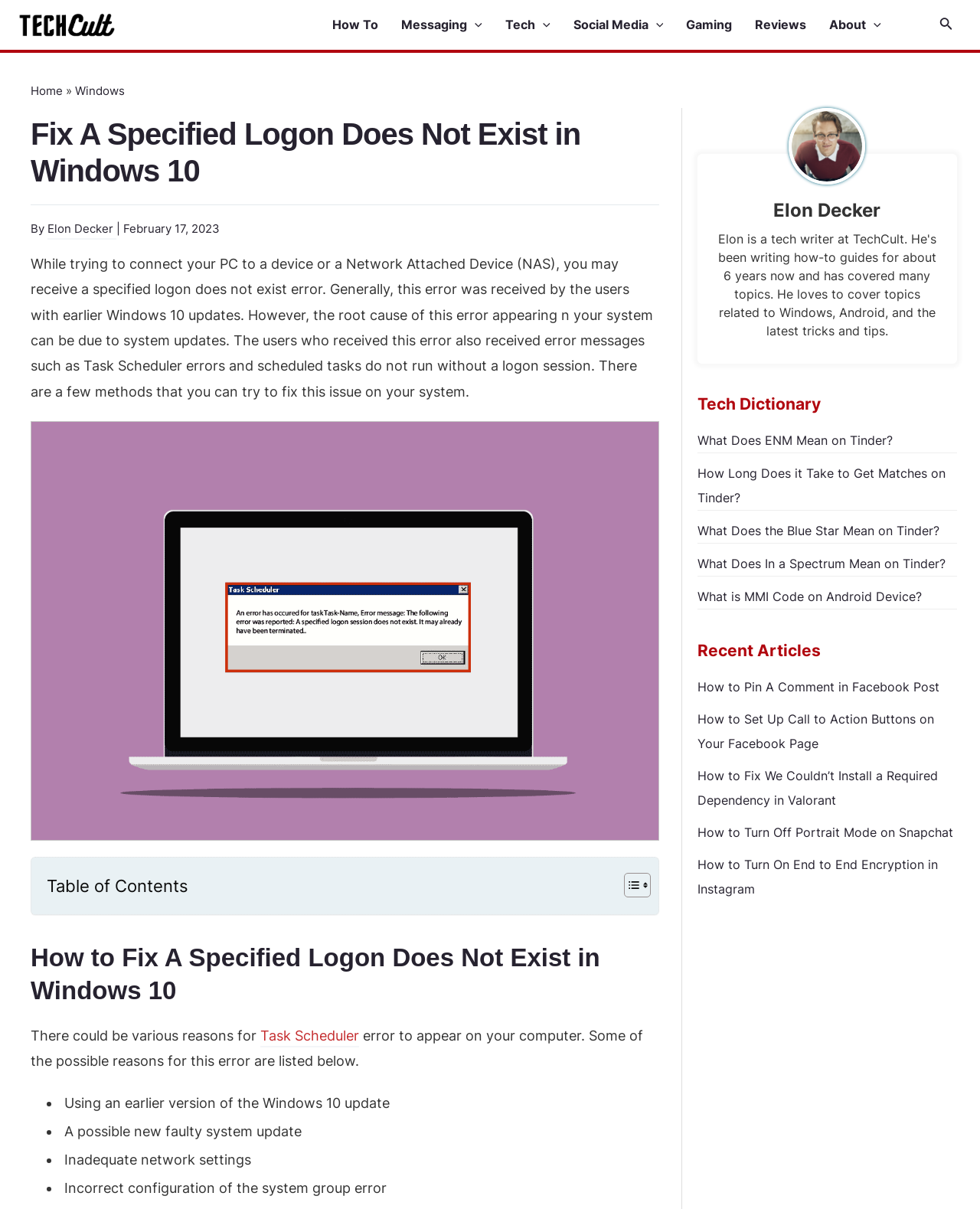Using the details from the image, please elaborate on the following question: What is the website's logo?

The website's logo is located at the top left corner of the webpage, and it is an image with the text 'techcult'.